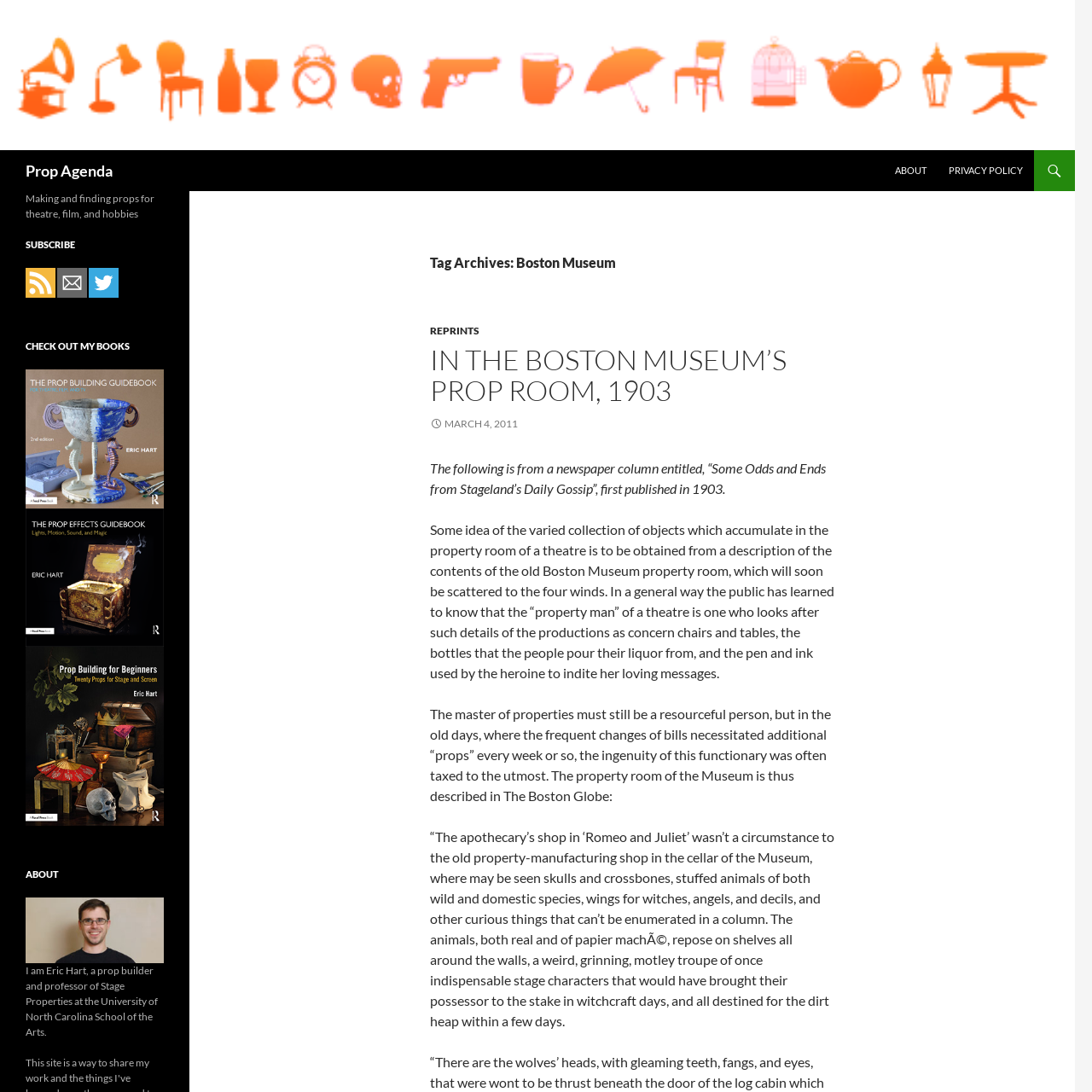What is the name of the university where Eric Hart teaches? Analyze the screenshot and reply with just one word or a short phrase.

University of North Carolina School of the Arts